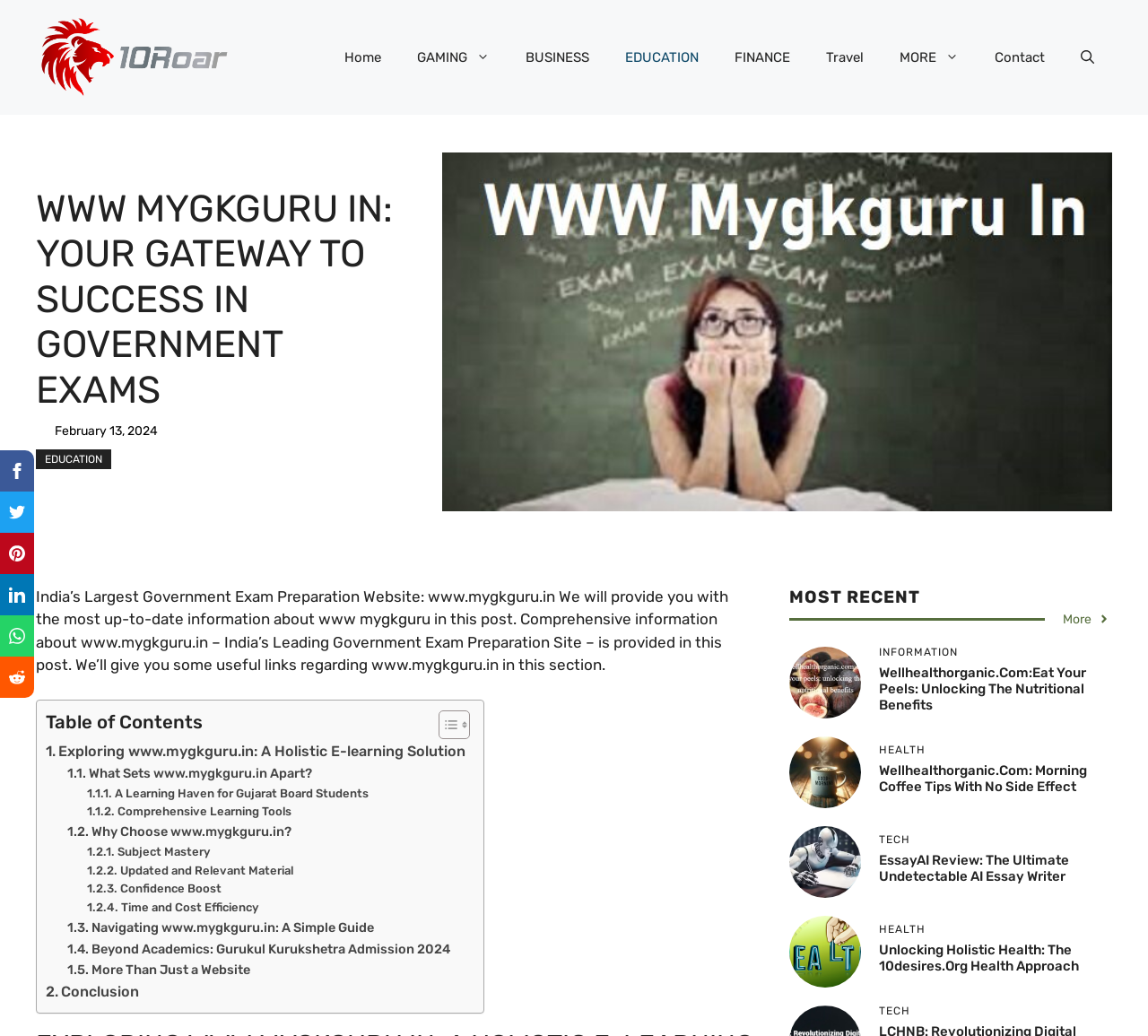What is the date displayed on the website?
Based on the image, please offer an in-depth response to the question.

The date displayed on the website is February 13, 2024, which can be found in the time element with the text 'February 13, 2024'.